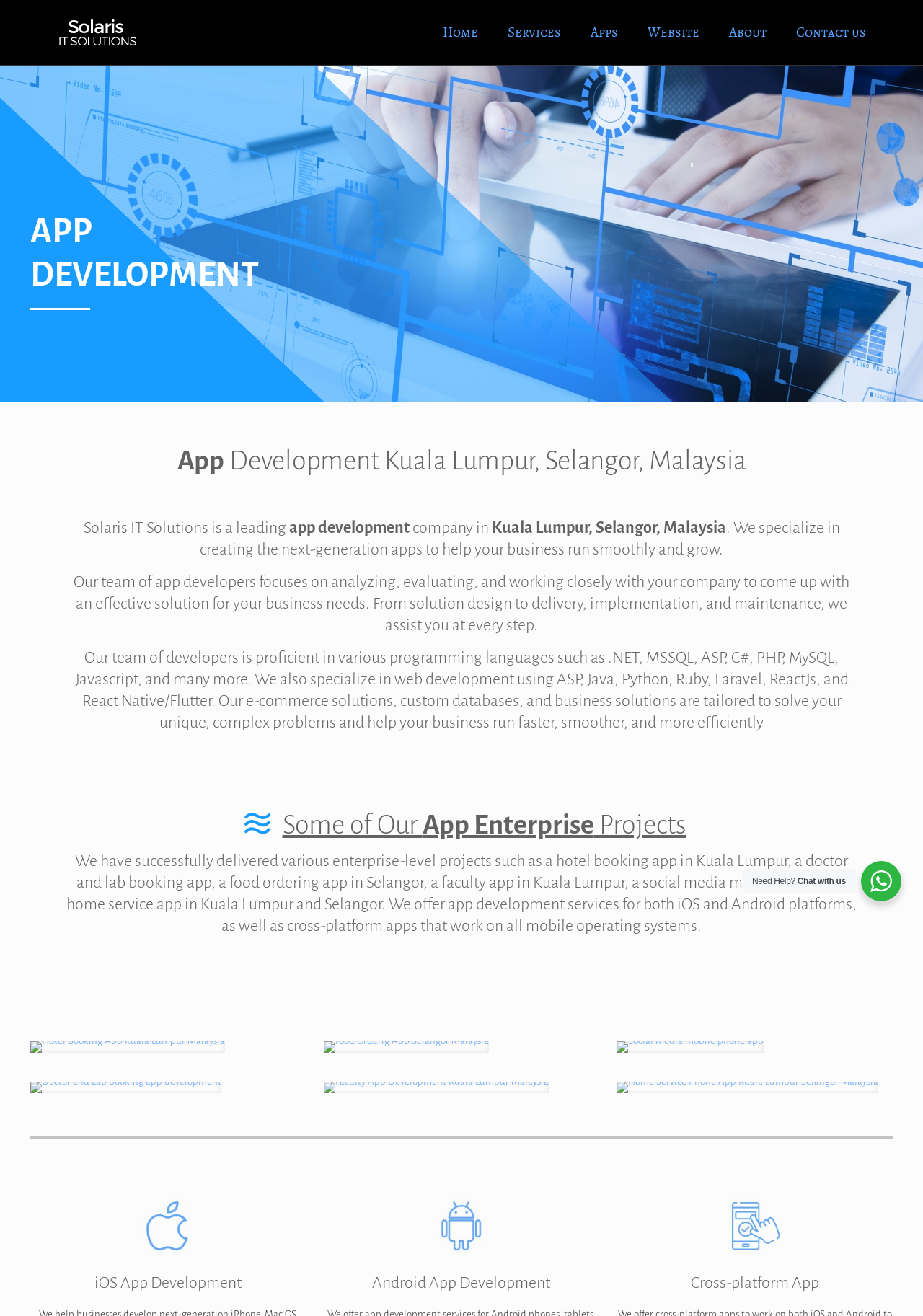Elaborate on the information and visuals displayed on the webpage.

This webpage is about an app development company, Solaris, located in Kuala Lumpur and Selangor, Malaysia. At the top, there is a logo and a navigation menu with links to different sections of the website, including Home, Services, Apps, Website, About, and Contact us.

Below the navigation menu, there is a heading that reads "APP DEVELOPMENT" followed by a brief introduction to the company and its services. The company specializes in creating next-generation apps to help businesses run smoothly and grow. The introduction is accompanied by an image.

The webpage then highlights the company's expertise in various programming languages and its ability to provide e-commerce solutions, custom databases, and business solutions. There are three headings that describe the company's services in more detail.

The webpage also showcases some of the company's enterprise-level projects, including a hotel booking app, a doctor and lab booking app, a food ordering app, a faculty app, a social media mobile app, and a home service app. Each project is represented by an image with a link to zoom in and a brief description.

At the bottom of the webpage, there are separate sections for iOS app development, Android app development, and cross-platform app development, each with a heading and an image.

On the right side of the webpage, there is a call-to-action section with the text "Need Help?" and "Chat with us".